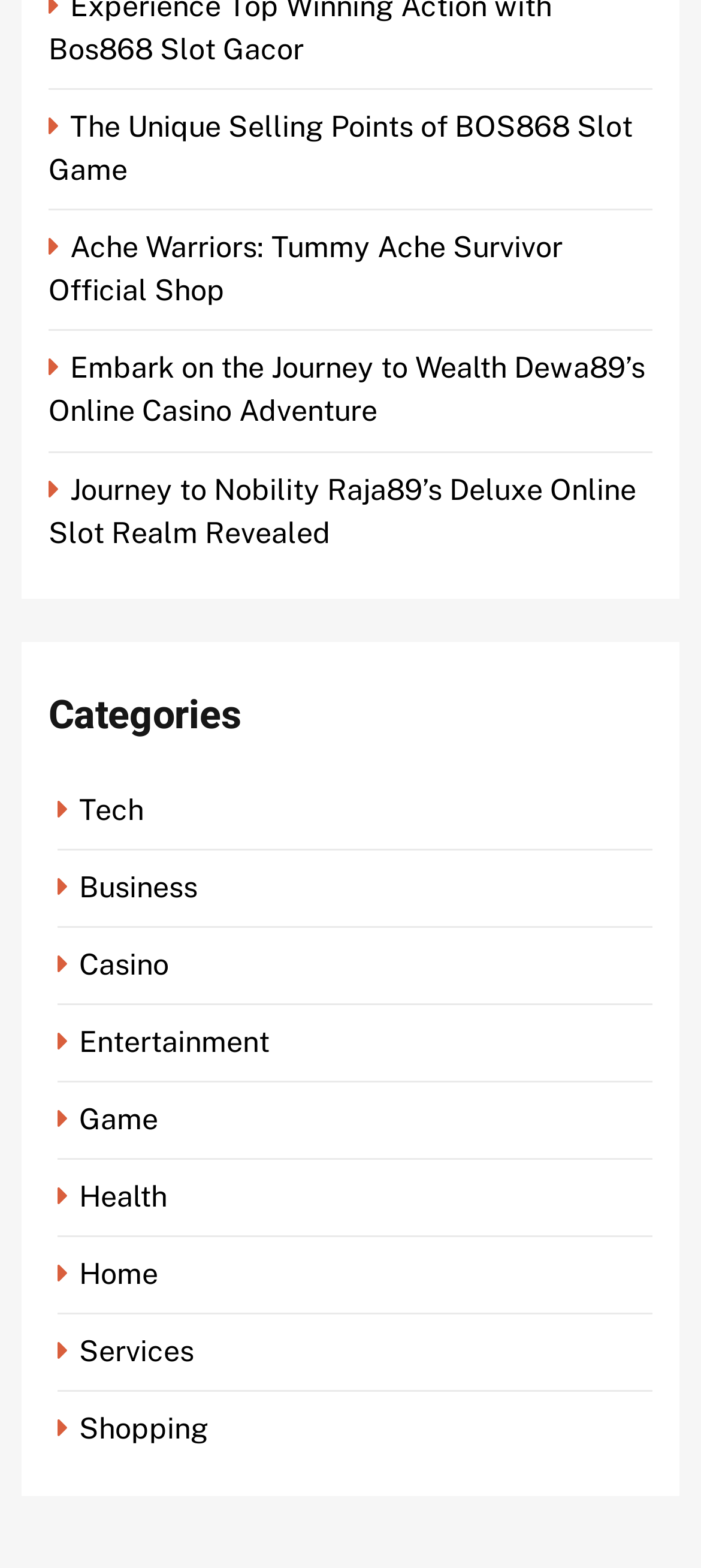Find and specify the bounding box coordinates that correspond to the clickable region for the instruction: "View Casino category".

[0.082, 0.604, 0.254, 0.626]